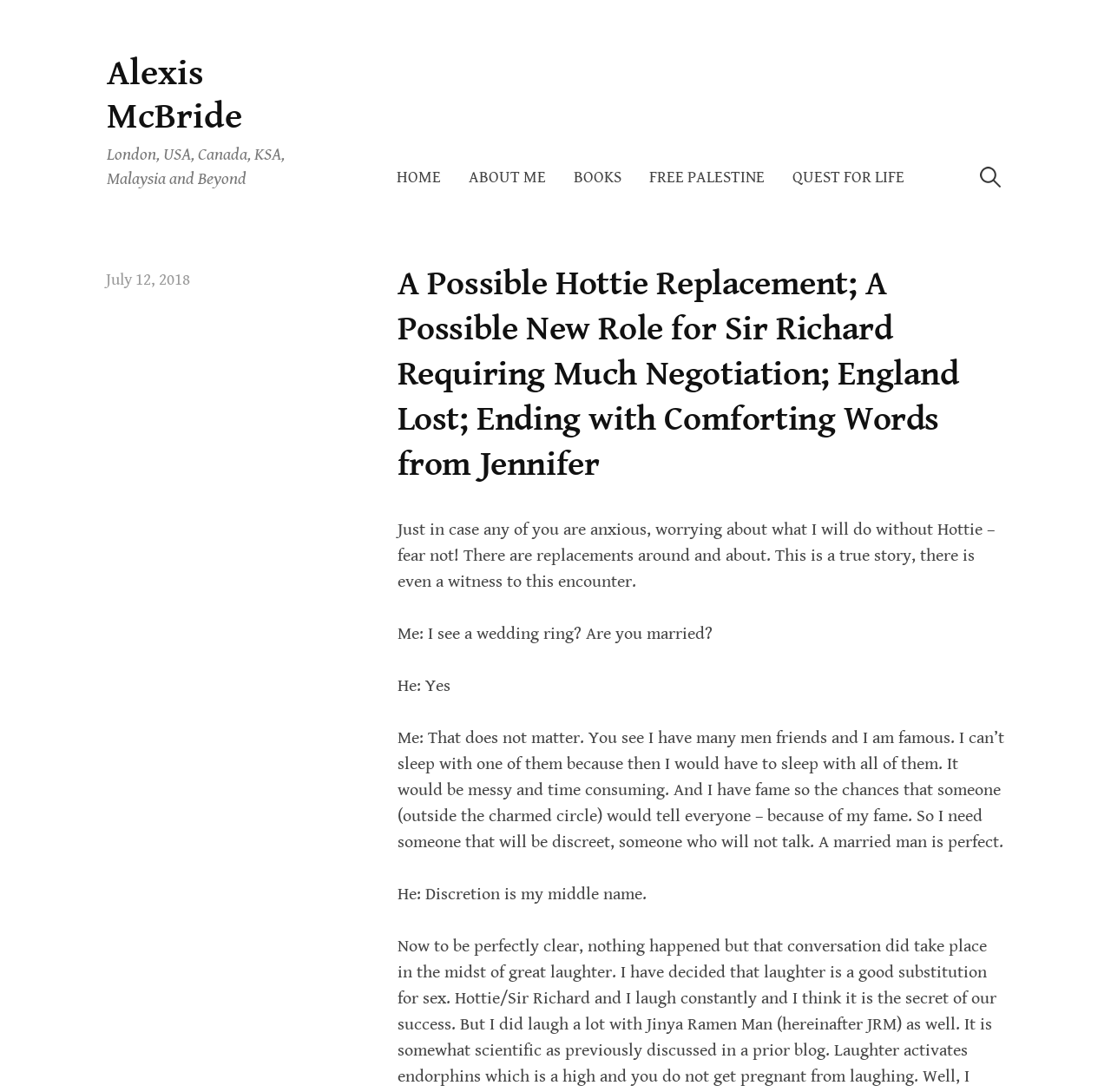Can you locate the main headline on this webpage and provide its text content?

A Possible Hottie Replacement; A Possible New Role for Sir Richard Requiring Much Negotiation; England Lost; Ending with Comforting Words from Jennifer